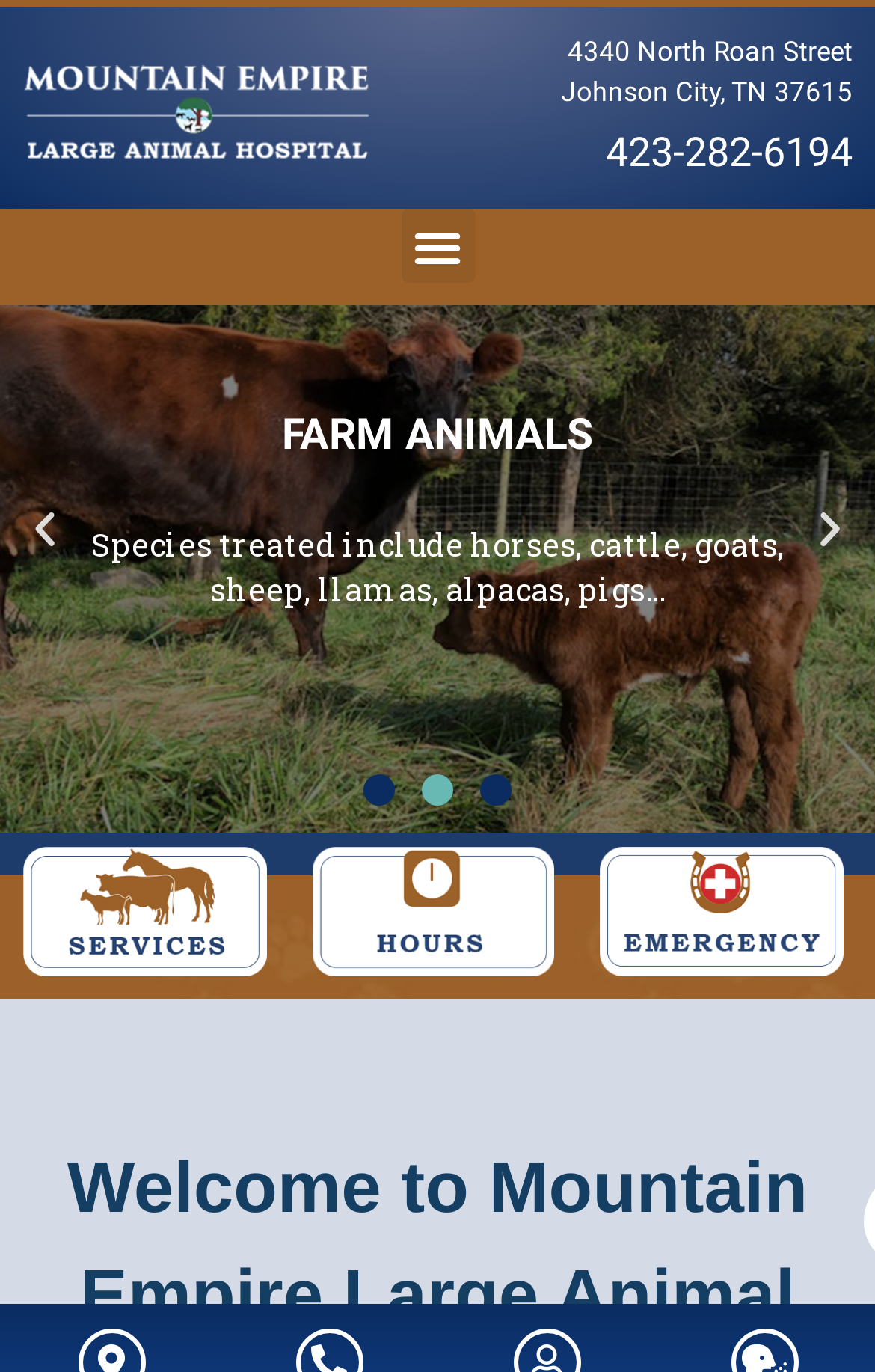Identify the bounding box coordinates of the clickable region required to complete the instruction: "Click the Previous slide button". The coordinates should be given as four float numbers within the range of 0 and 1, i.e., [left, top, right, bottom].

[0.026, 0.369, 0.077, 0.402]